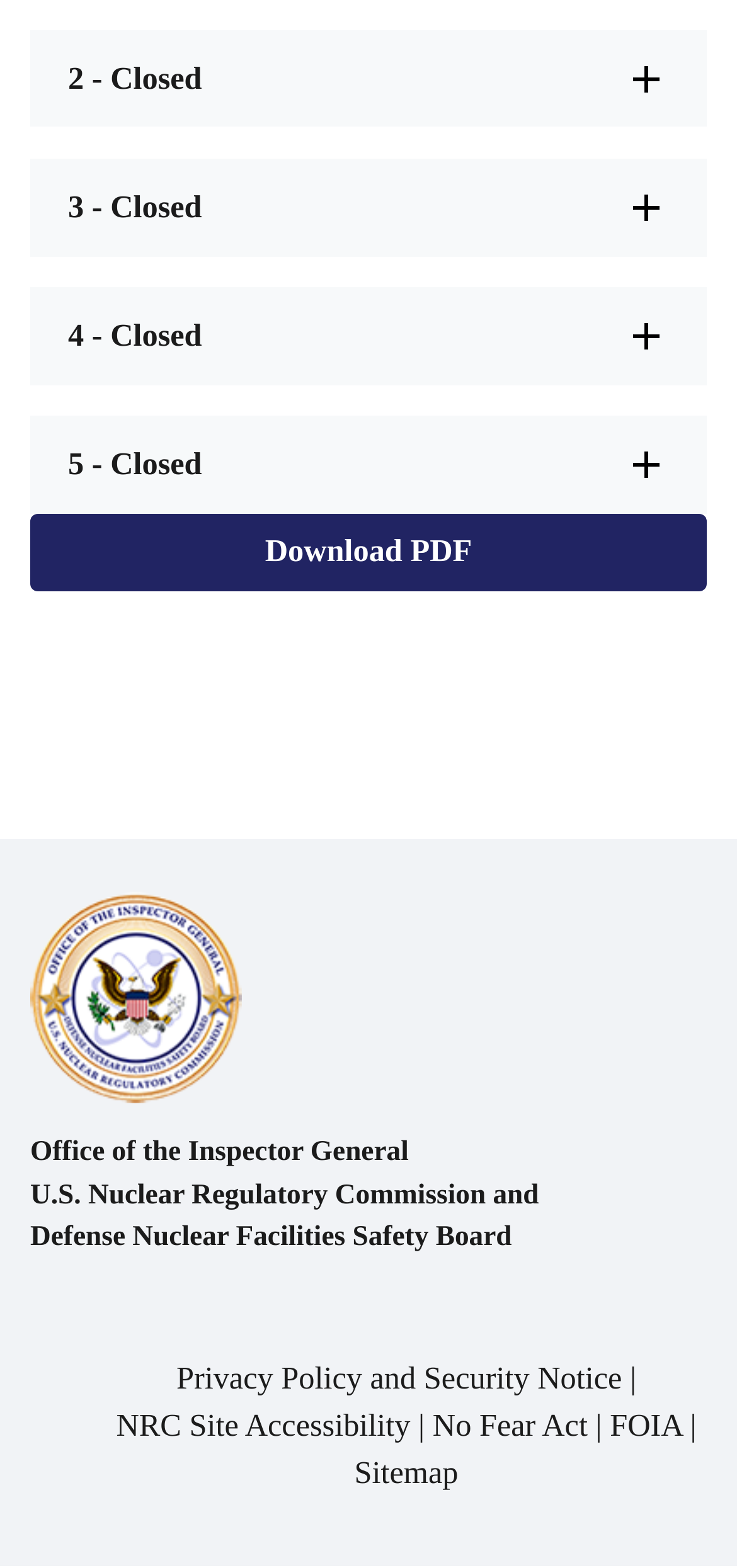Based on the description "5 - Closed", find the bounding box of the specified UI element.

[0.041, 0.266, 0.959, 0.327]